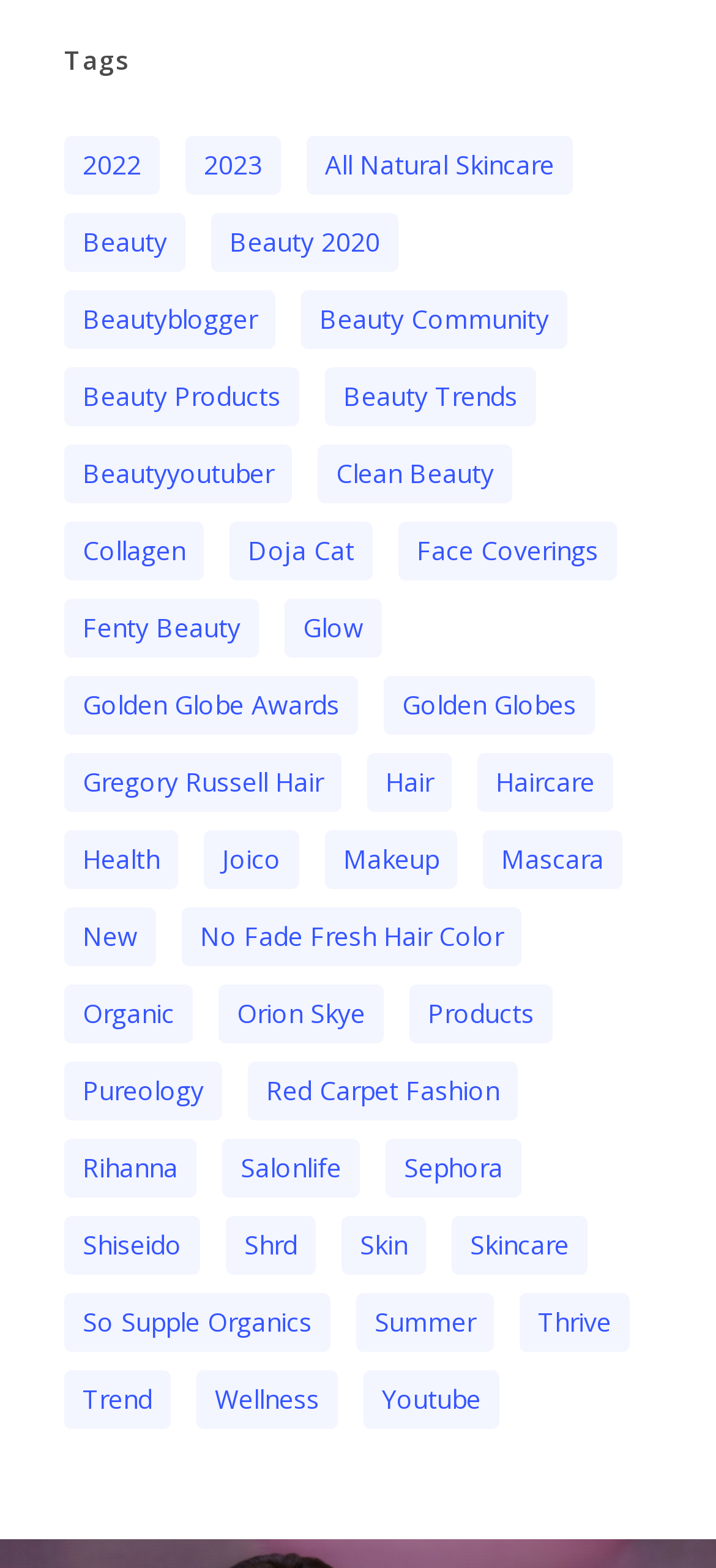Determine the bounding box coordinates of the element's region needed to click to follow the instruction: "View 'Beauty' items". Provide these coordinates as four float numbers between 0 and 1, formatted as [left, top, right, bottom].

[0.09, 0.136, 0.259, 0.174]